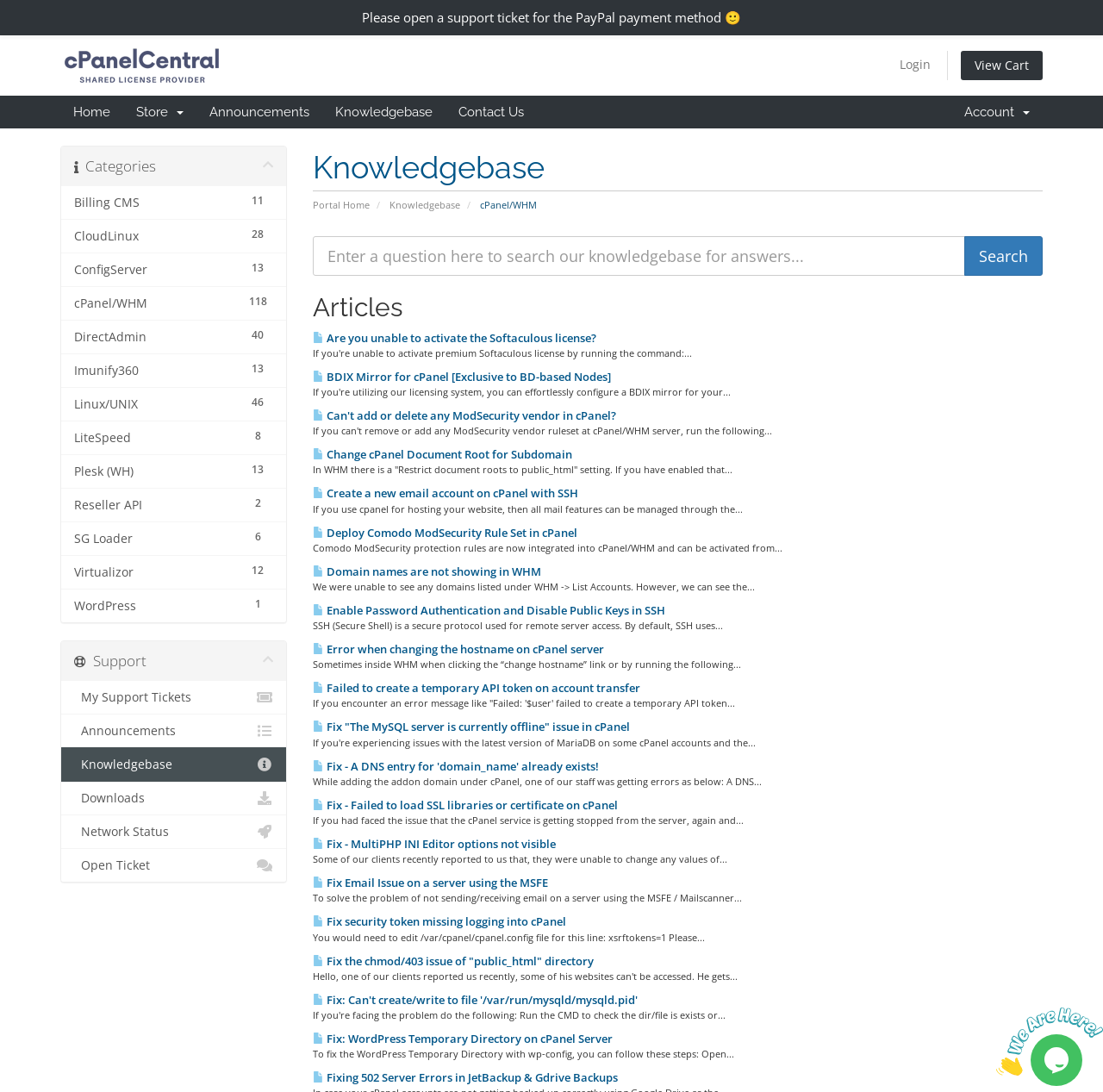Please identify the bounding box coordinates of the clickable region that I should interact with to perform the following instruction: "go to the home page". The coordinates should be expressed as four float numbers between 0 and 1, i.e., [left, top, right, bottom].

[0.055, 0.088, 0.112, 0.118]